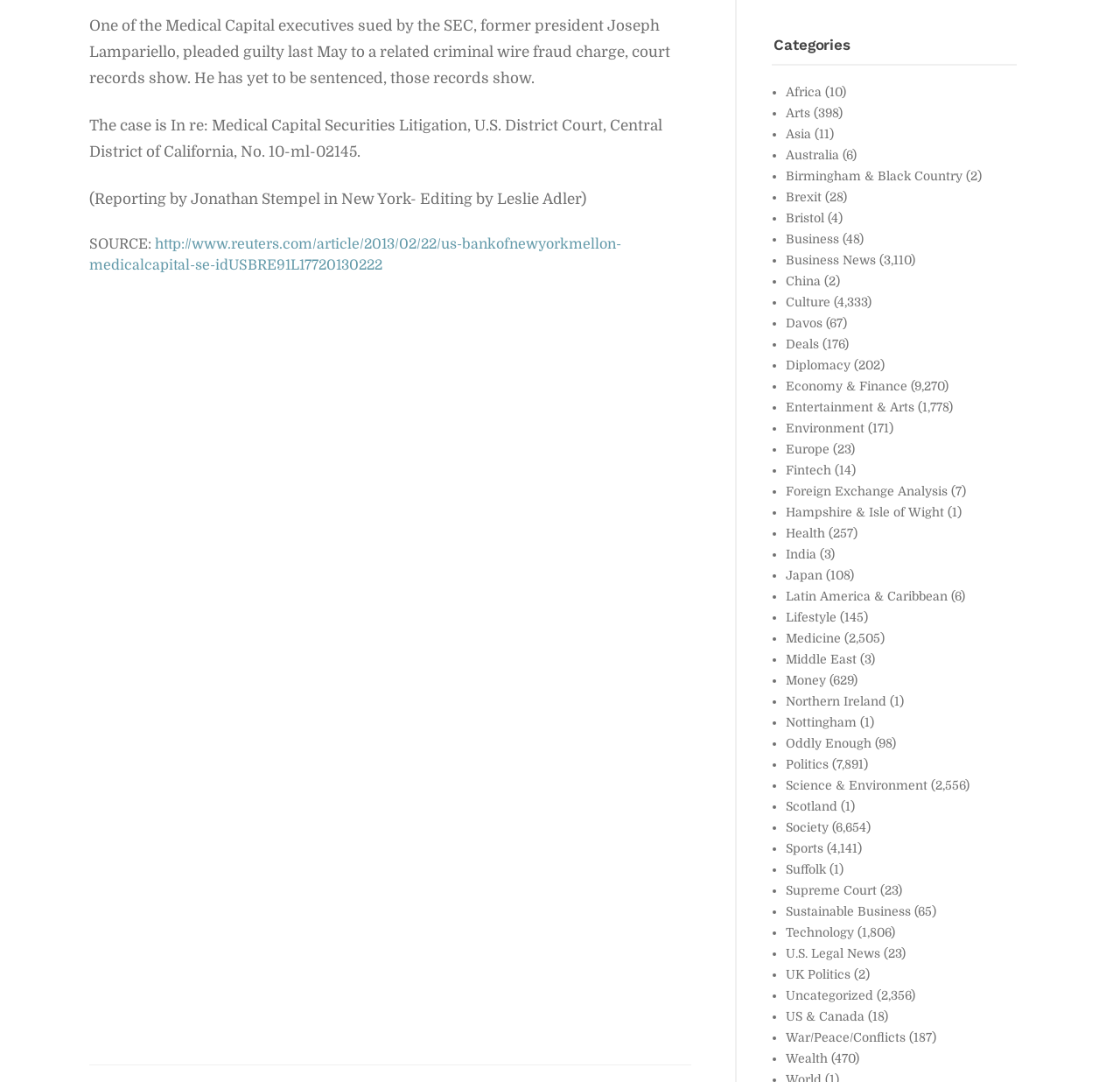Locate the bounding box coordinates of the area you need to click to fulfill this instruction: 'Read the news article'. The coordinates must be in the form of four float numbers ranging from 0 to 1: [left, top, right, bottom].

[0.08, 0.016, 0.598, 0.08]